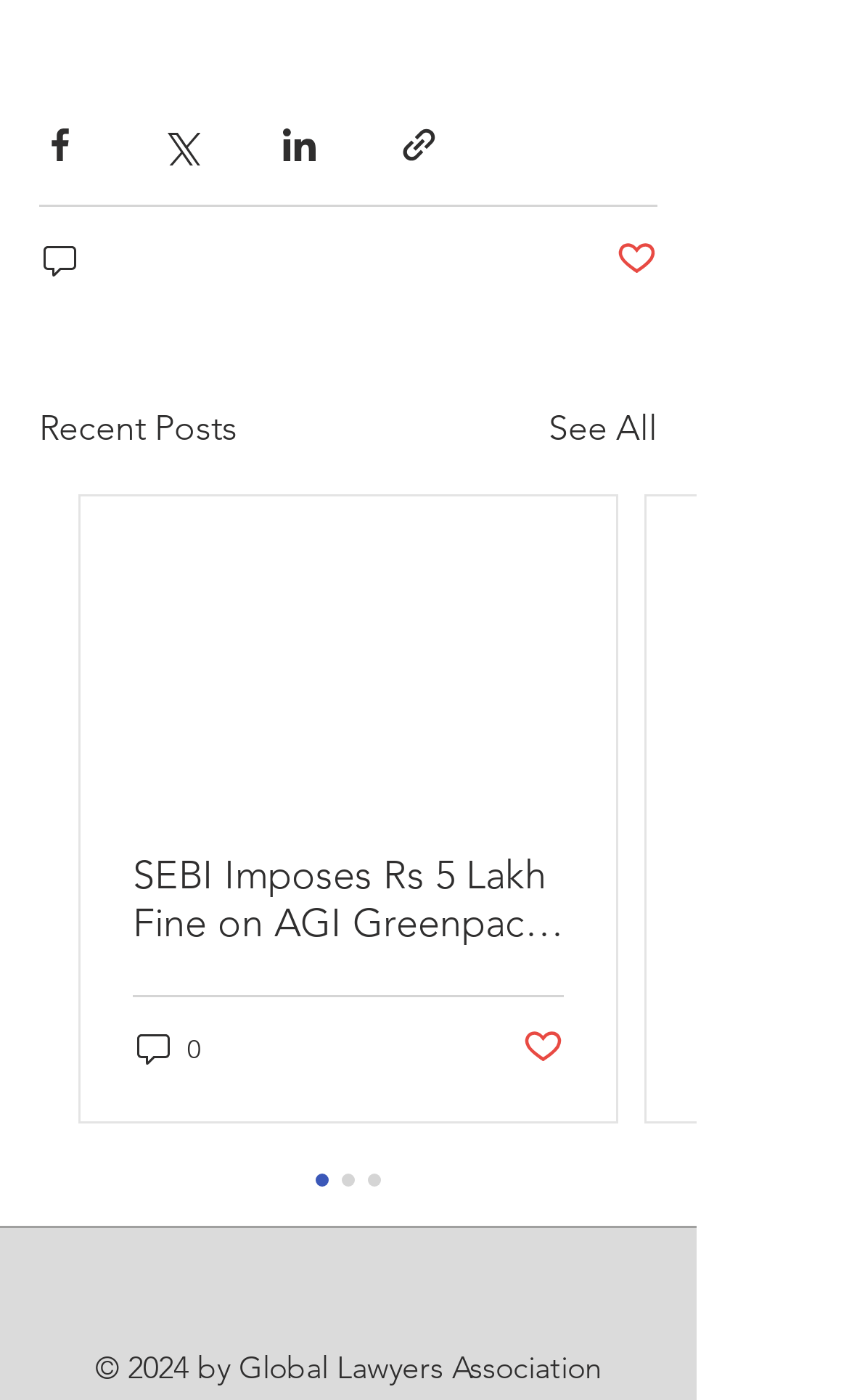Respond with a single word or phrase:
What social media platforms are listed at the bottom?

Instagram, Facebook, LinkedIn